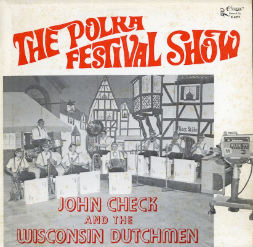Based on the image, provide a detailed response to the question:
Where does polka music have deep roots?

The album reflects the cultural heritage of Wisconsin, where polka music has deep roots, celebrating the region's musical traditions and community gatherings.